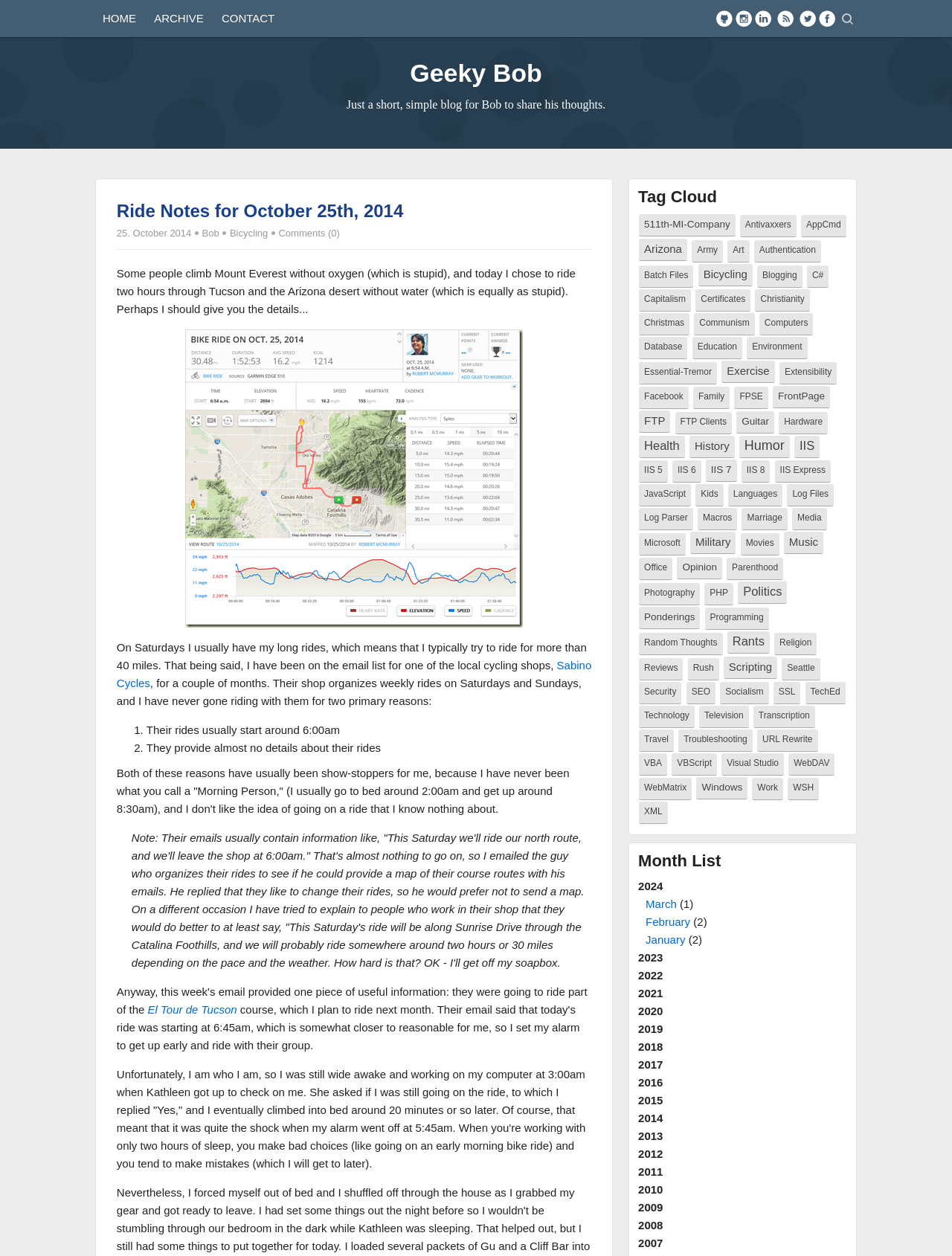Look at the image and write a detailed answer to the question: 
How many hours of sleep did the author get before the ride?

The author mentions that they got only 2 hours of sleep before the ride, as they were working on their computer at 3:00 am and went to bed 20 minutes later.